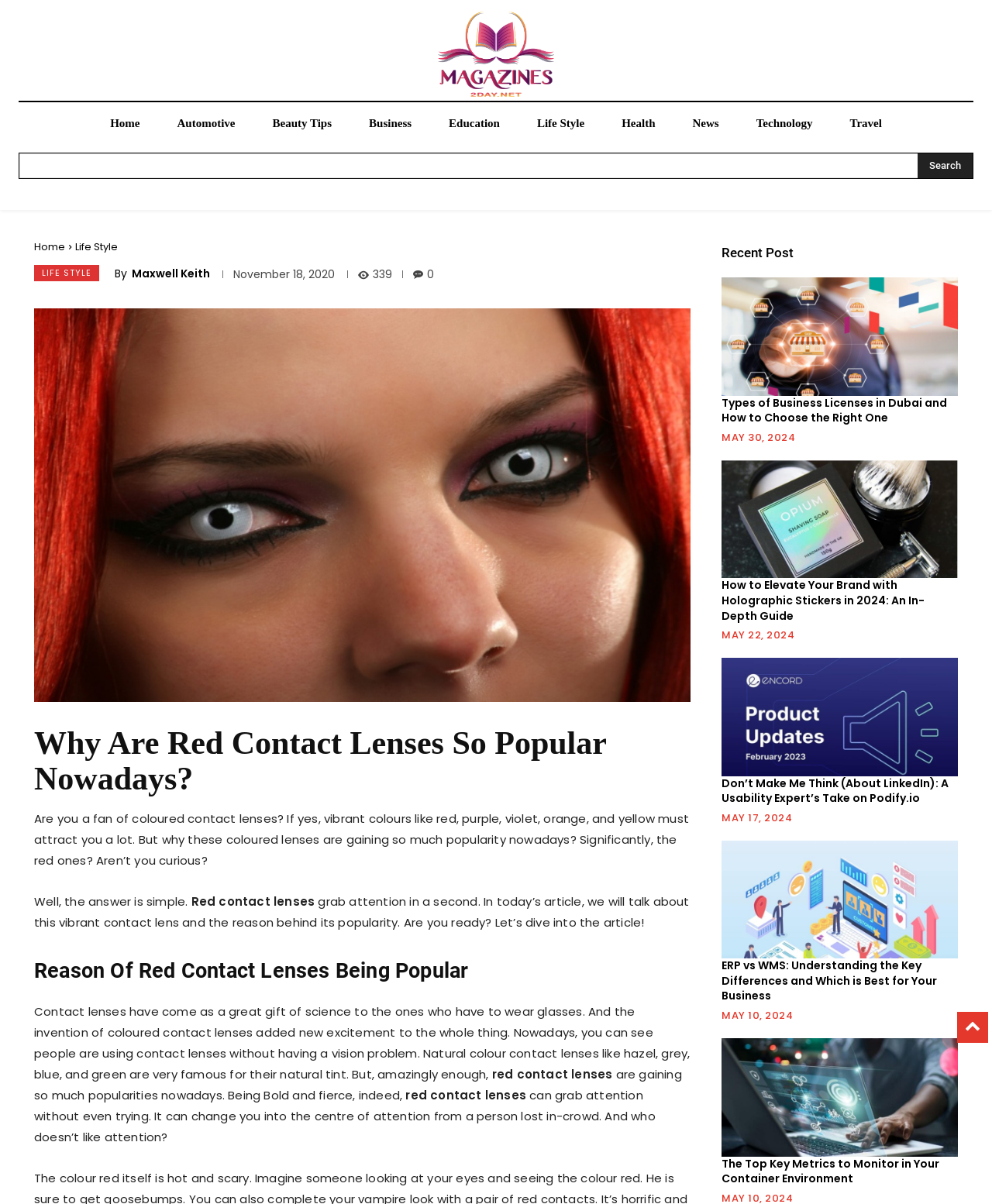Please give the bounding box coordinates of the area that should be clicked to fulfill the following instruction: "Read the article 'Why Are Red Contact Lenses So Popular Nowadays?'". The coordinates should be in the format of four float numbers from 0 to 1, i.e., [left, top, right, bottom].

[0.034, 0.602, 0.696, 0.662]